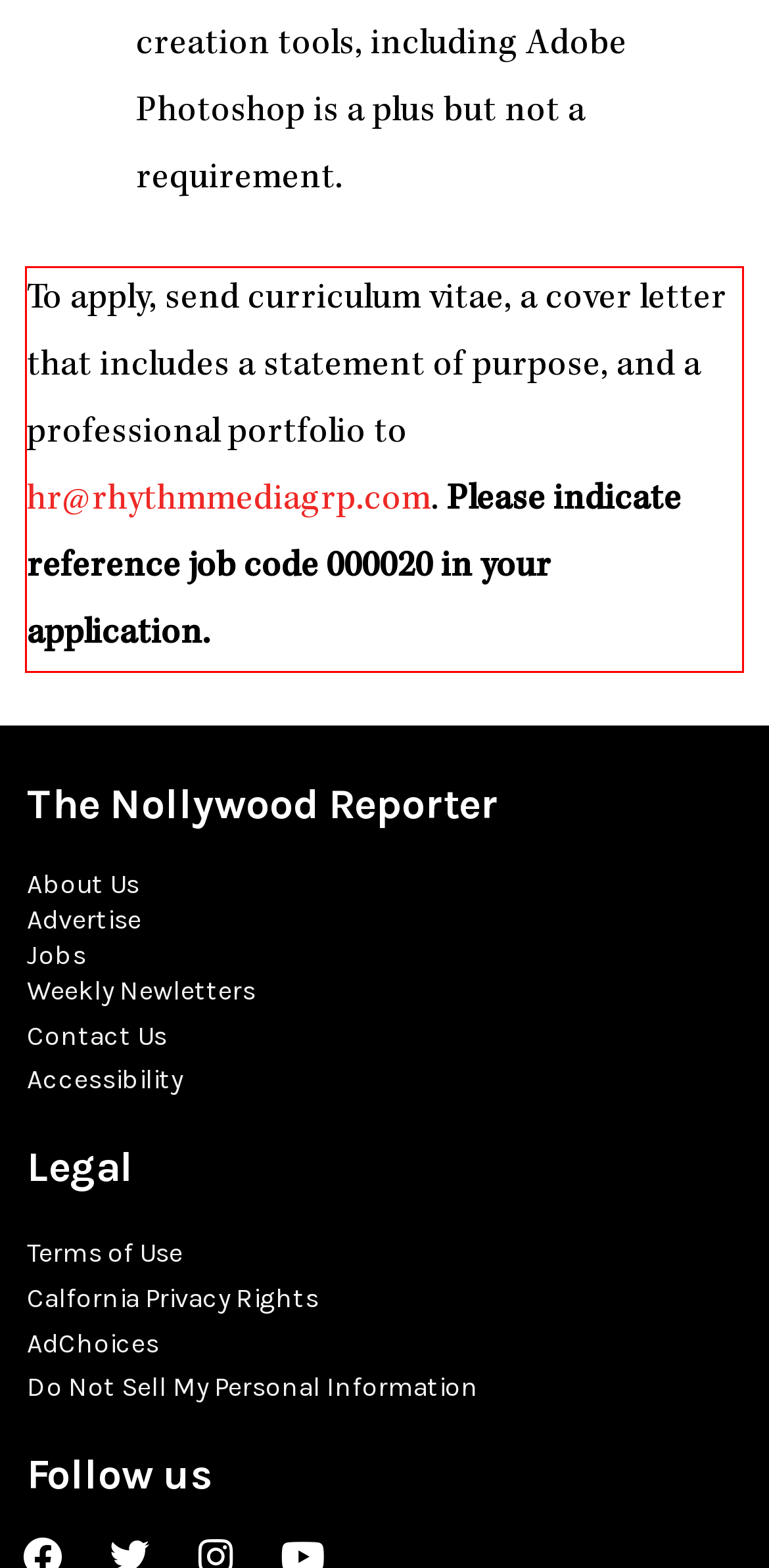The screenshot provided shows a webpage with a red bounding box. Apply OCR to the text within this red bounding box and provide the extracted content.

To apply, send curriculum vitae, a cover letter that includes a statement of purpose, and a professional portfolio to hr@rhythmmediagrp.com. Please indicate reference job code 000020 in your application.